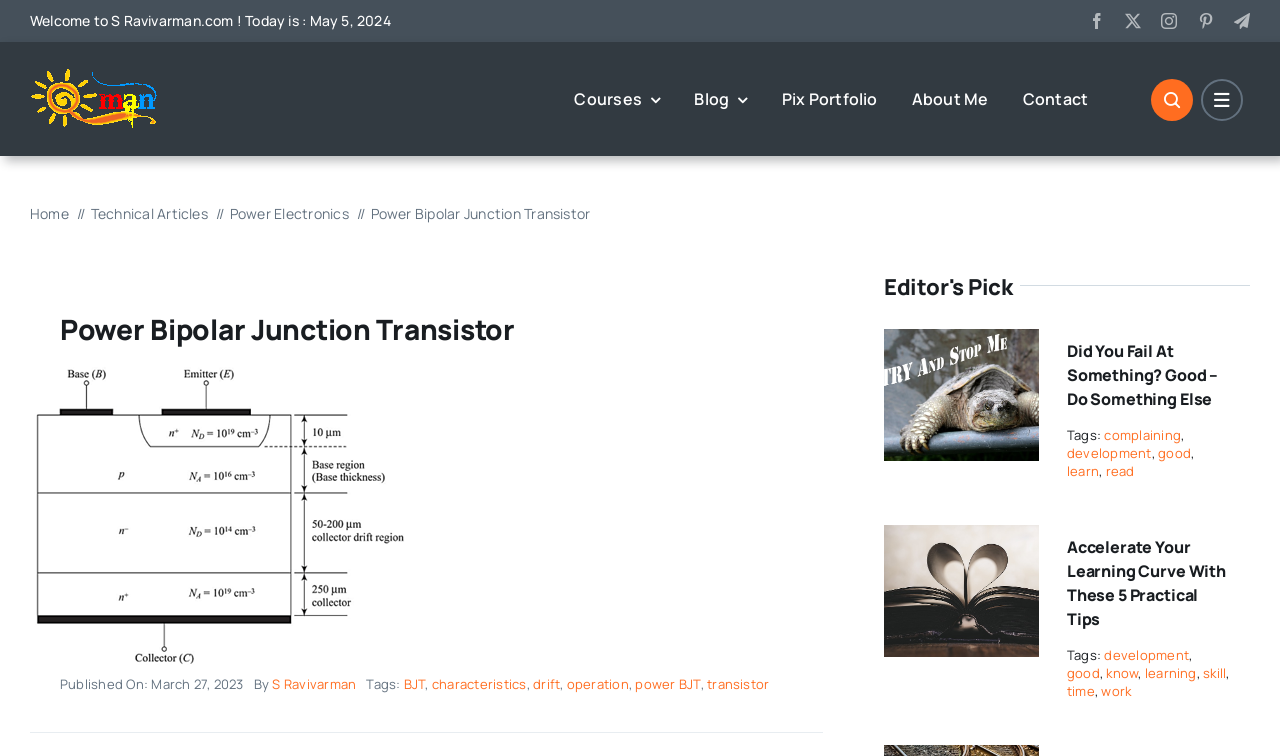Determine the bounding box coordinates of the clickable element to complete this instruction: "Check the 'Editor's Pick' section". Provide the coordinates in the format of four float numbers between 0 and 1, [left, top, right, bottom].

[0.691, 0.359, 0.791, 0.402]